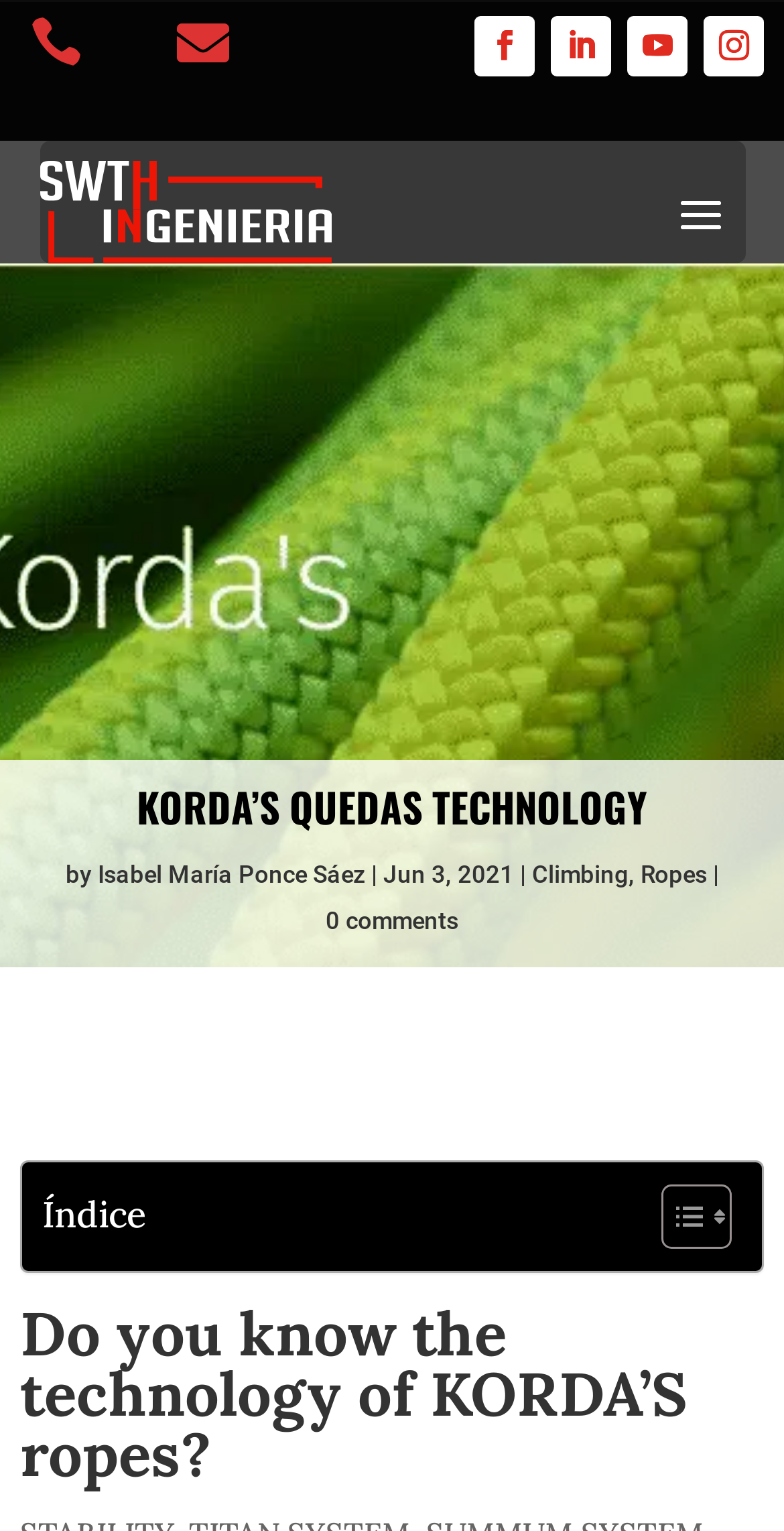Determine the bounding box coordinates (top-left x, top-left y, bottom-right x, bottom-right y) of the UI element described in the following text: Toggle

[0.805, 0.772, 0.921, 0.817]